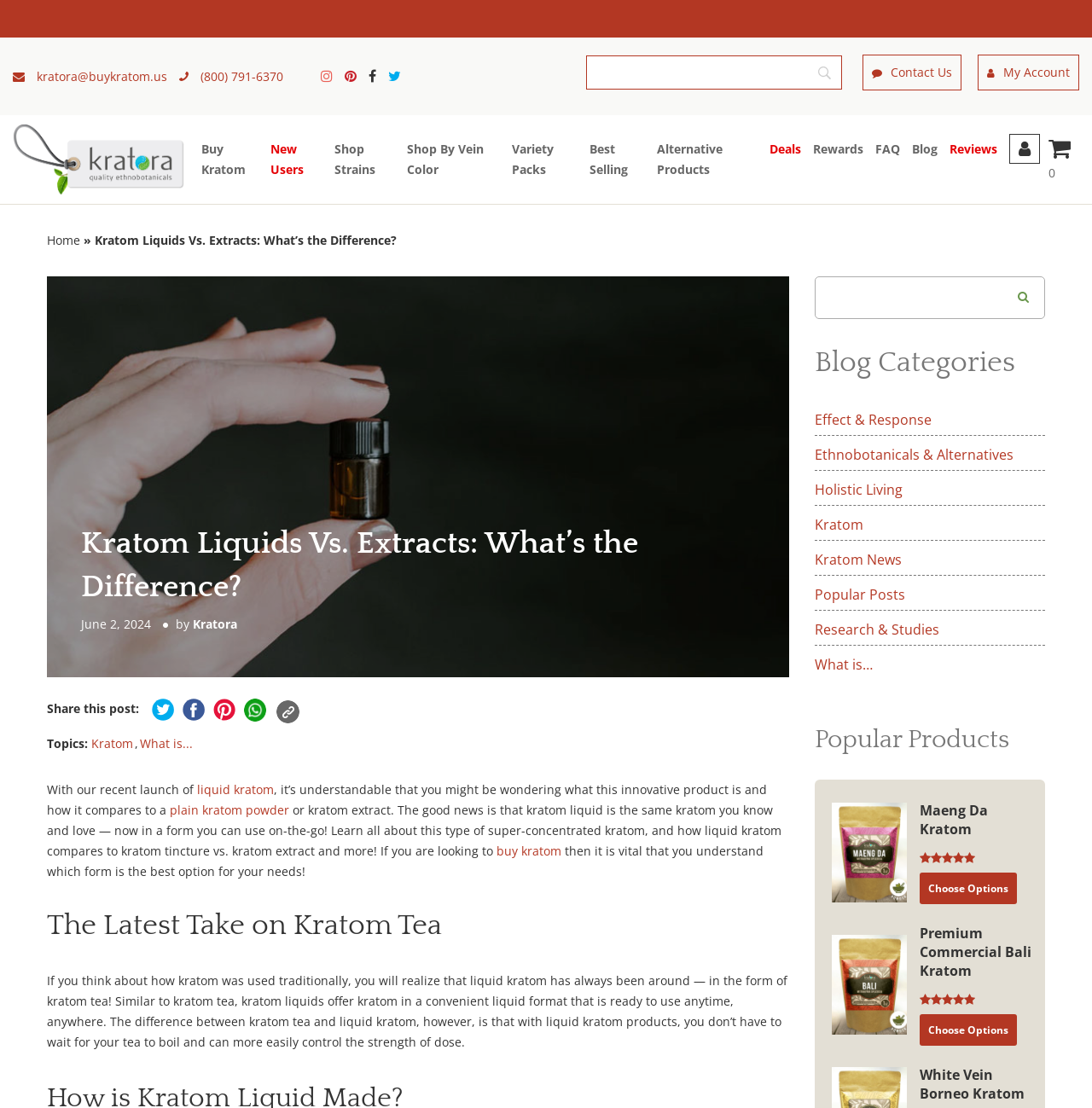What is the phone number to contact Kratora?
Please respond to the question with a detailed and informative answer.

The phone number to contact Kratora can be found in the top navigation bar, next to the email address 'kratora@buykratom.us'. It is listed as '(800) 791-6370'.